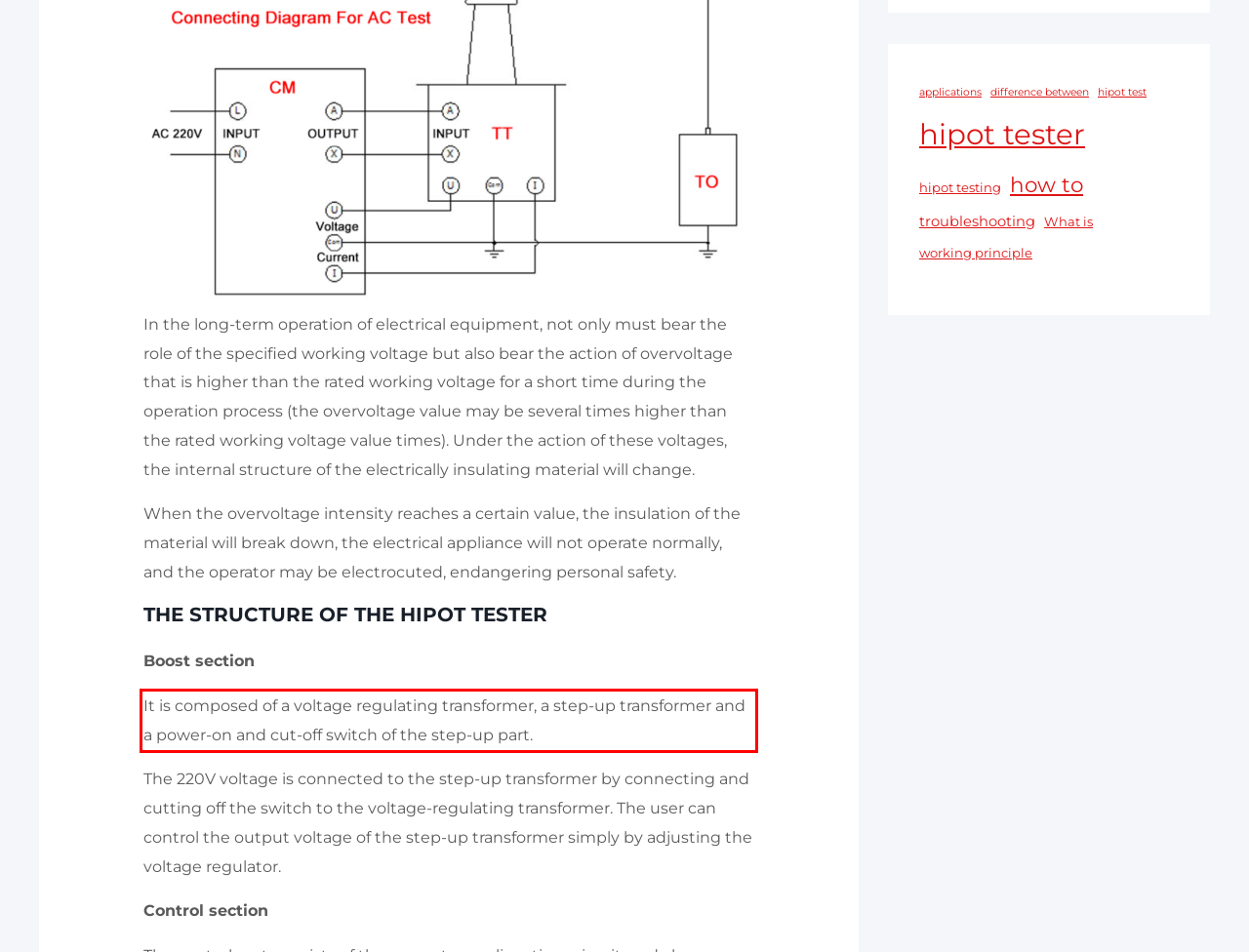Please analyze the provided webpage screenshot and perform OCR to extract the text content from the red rectangle bounding box.

It is composed of a voltage regulating transformer, a step-up transformer and a power-on and cut-off switch of the step-up part.